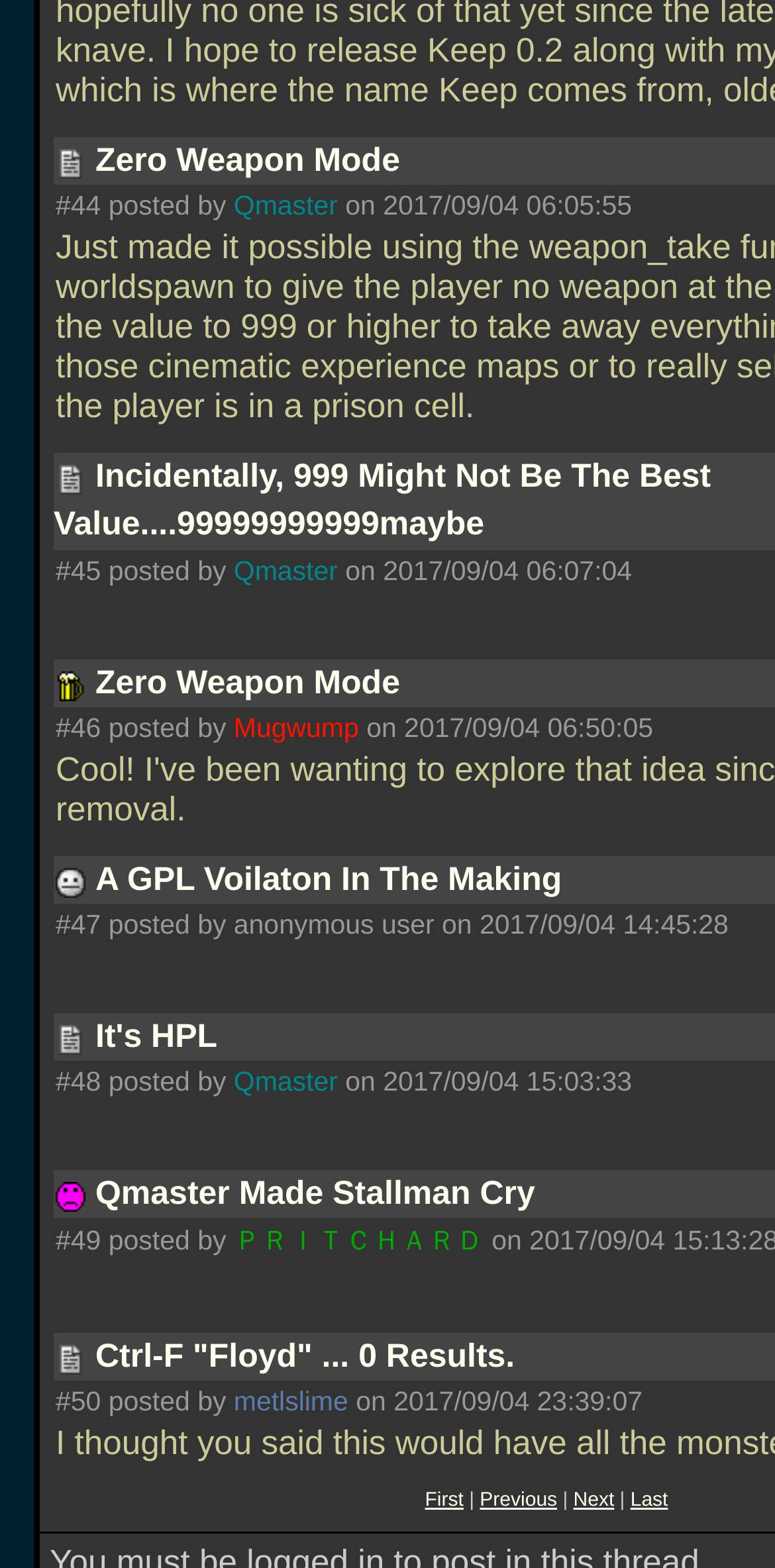What is the topic of the first post?
Give a single word or phrase answer based on the content of the image.

Zero Weapon Mode